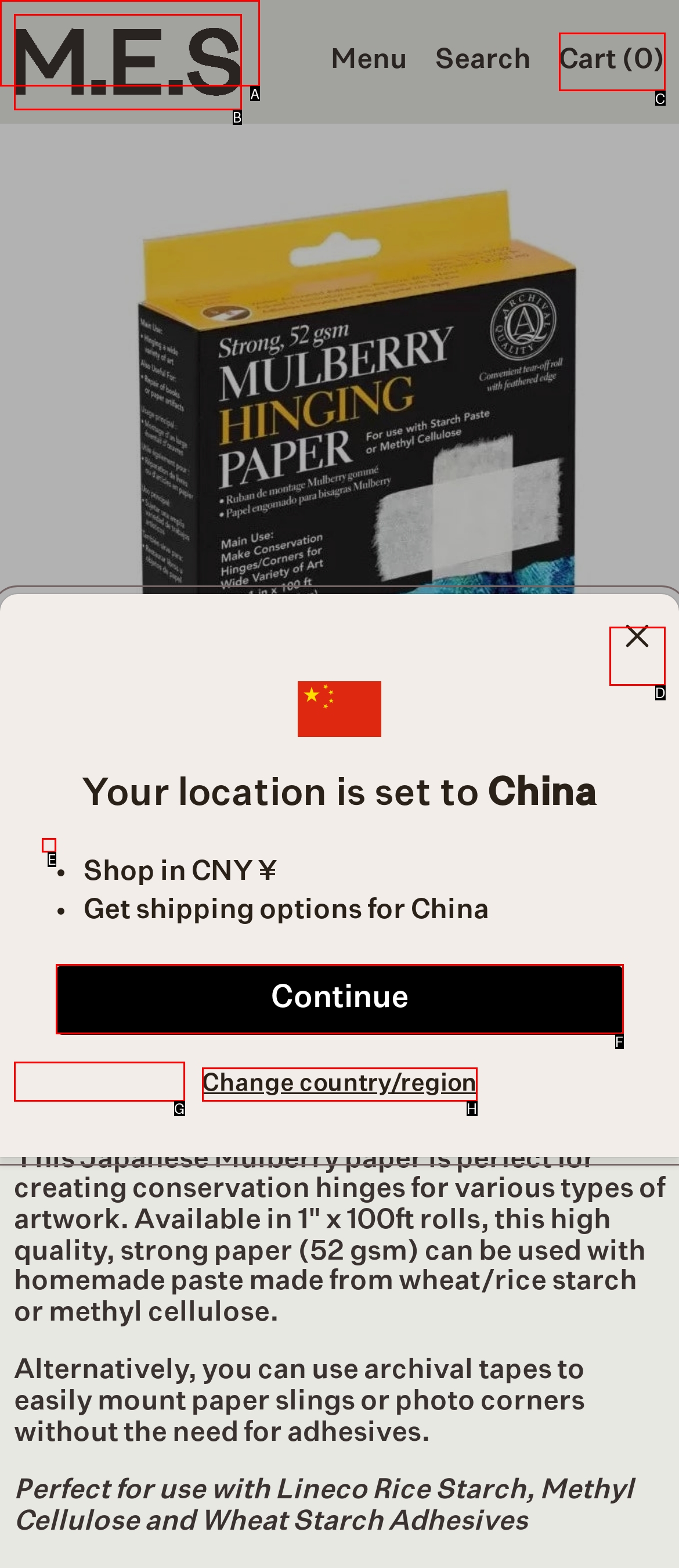Determine which UI element matches this description: Continue
Reply with the appropriate option's letter.

F